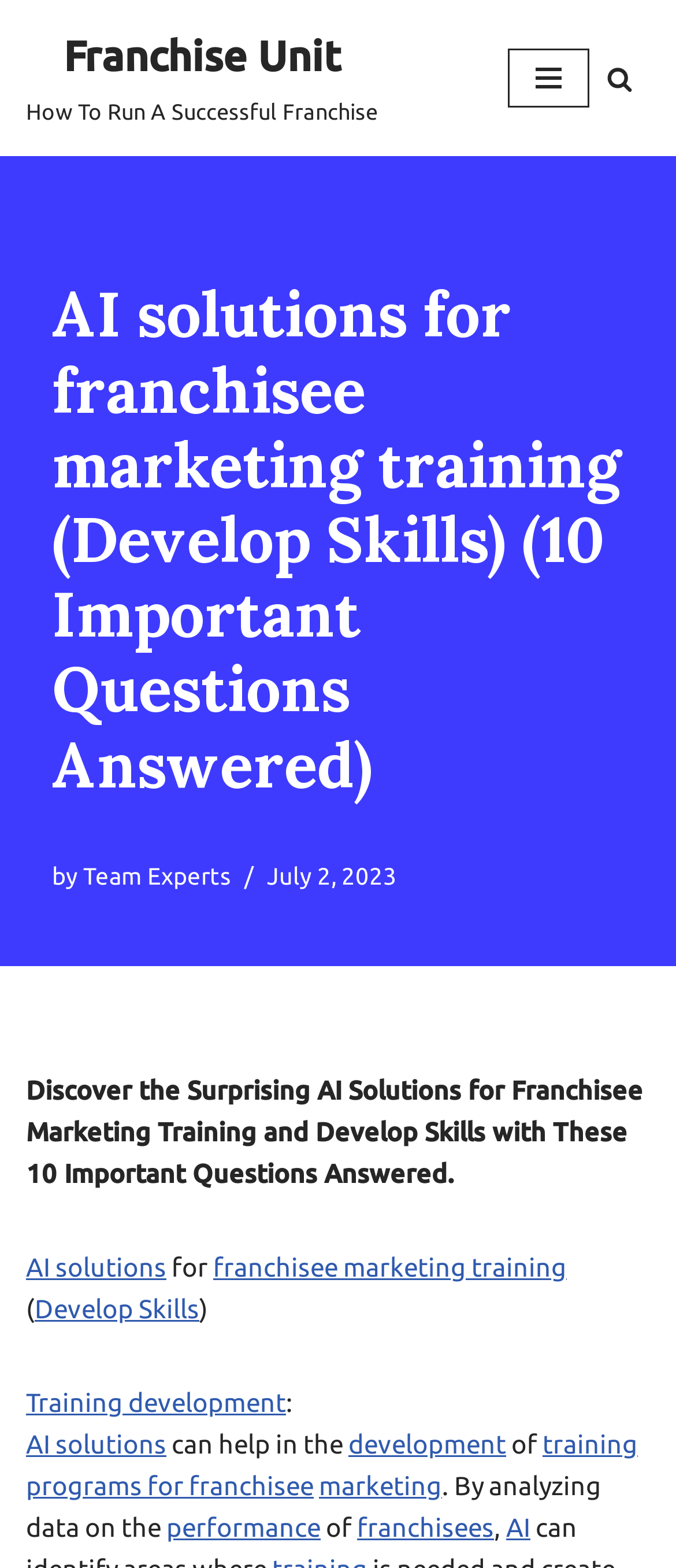What is the date of the webpage publication?
Answer the question with detailed information derived from the image.

The date of the webpage publication is mentioned as 'July 2, 2023', which is displayed on the page, indicating when the webpage was published or last updated.